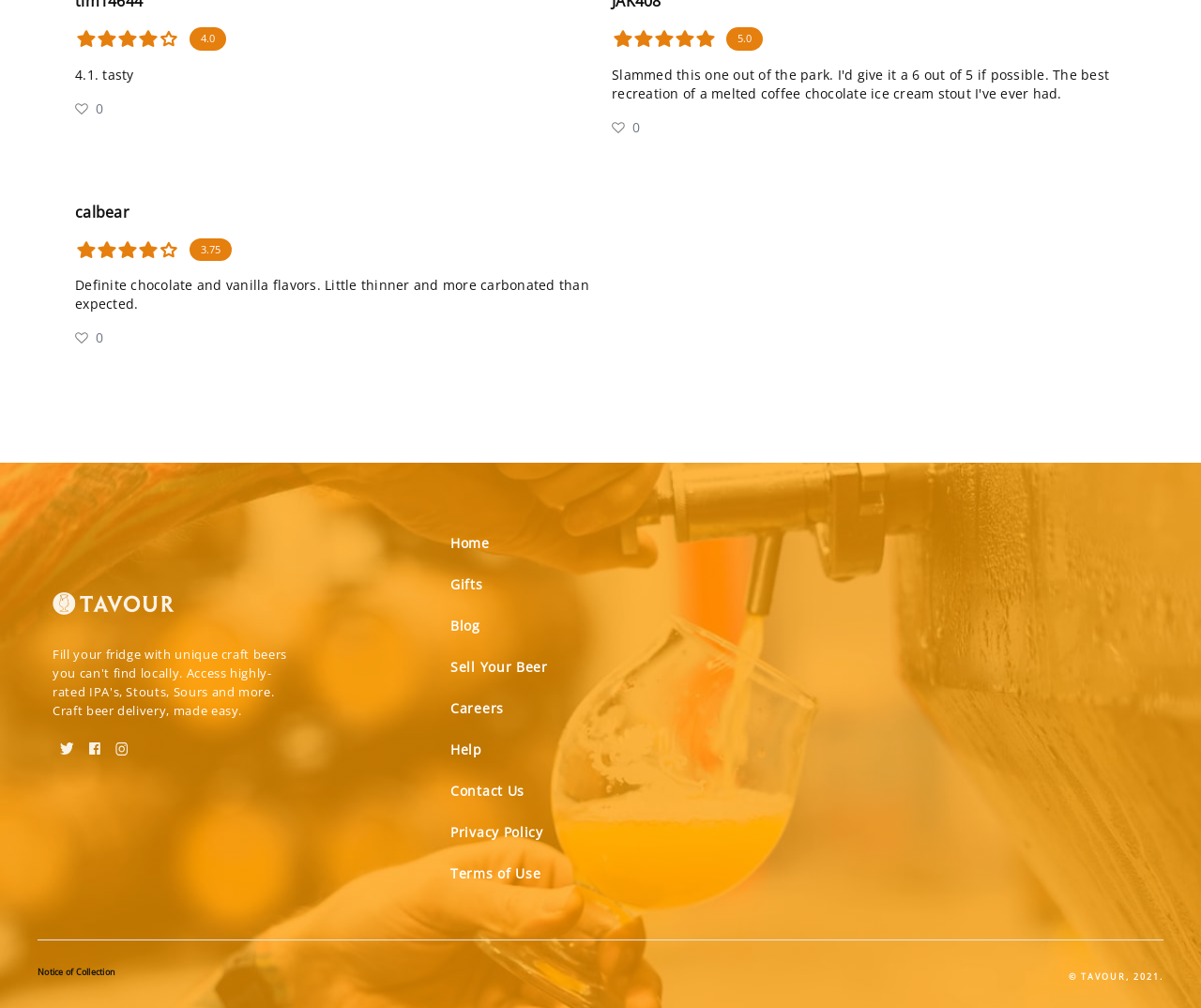Look at the image and write a detailed answer to the question: 
What is the name of the reviewer of the third review?

I found the name of the reviewer by looking at the StaticText element with the text 'calbear' which is located above the text 'Definite chocolate and vanilla flavors...'.